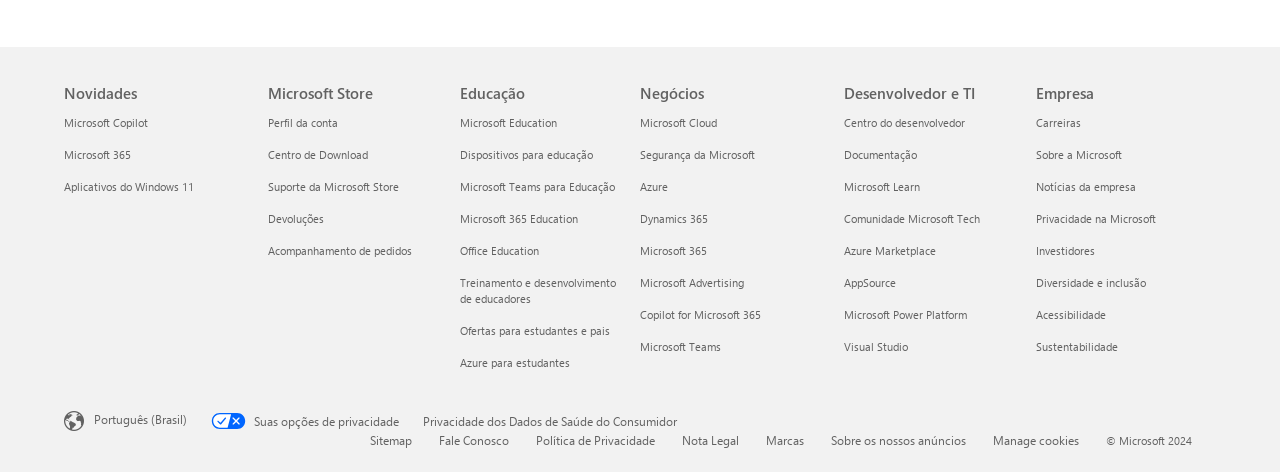Pinpoint the bounding box coordinates of the clickable element needed to complete the instruction: "Check the IAM Blog". The coordinates should be provided as four float numbers between 0 and 1: [left, top, right, bottom].

None